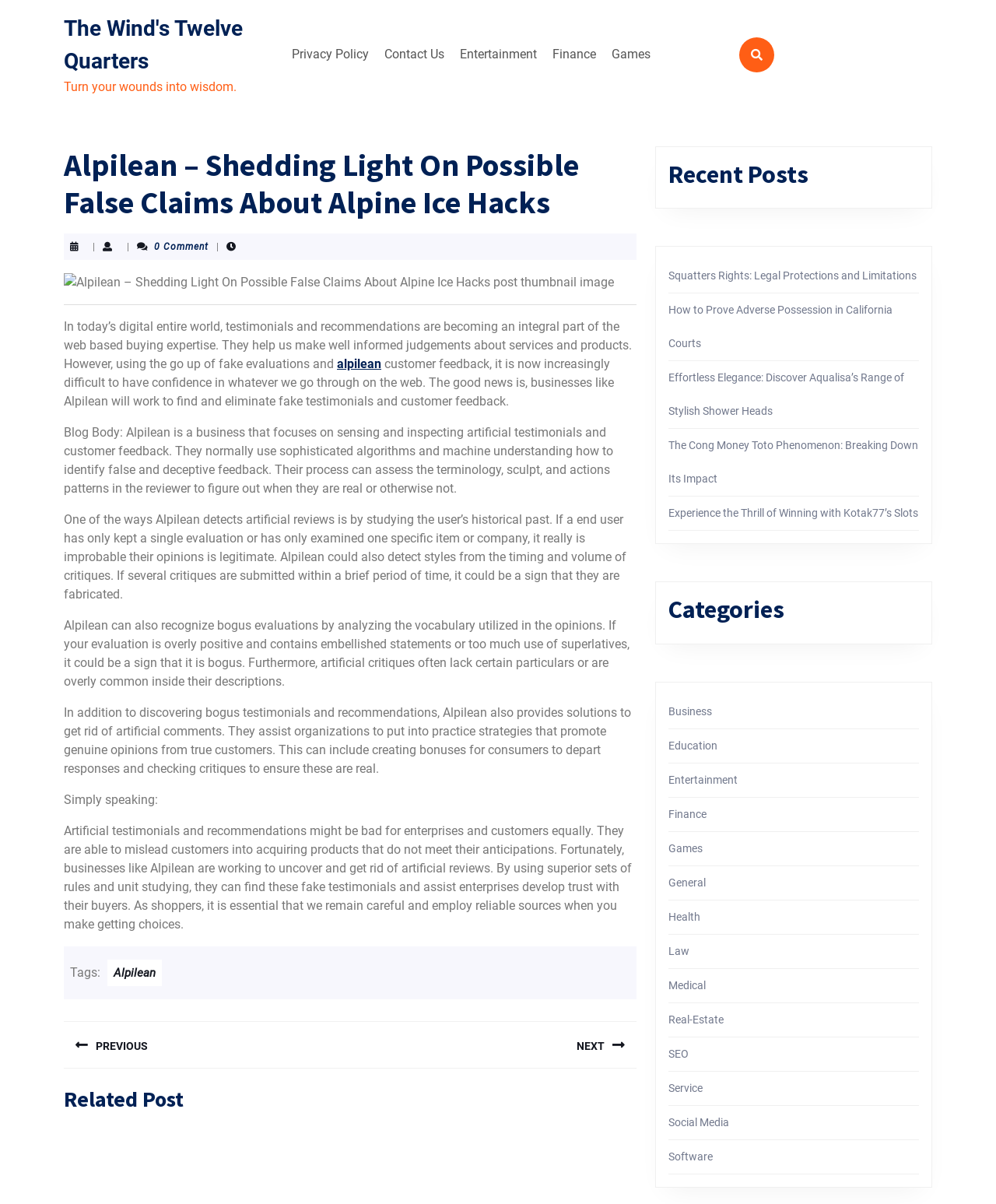Provide your answer in one word or a succinct phrase for the question: 
What is the consequence of fake reviews?

Misleading customers